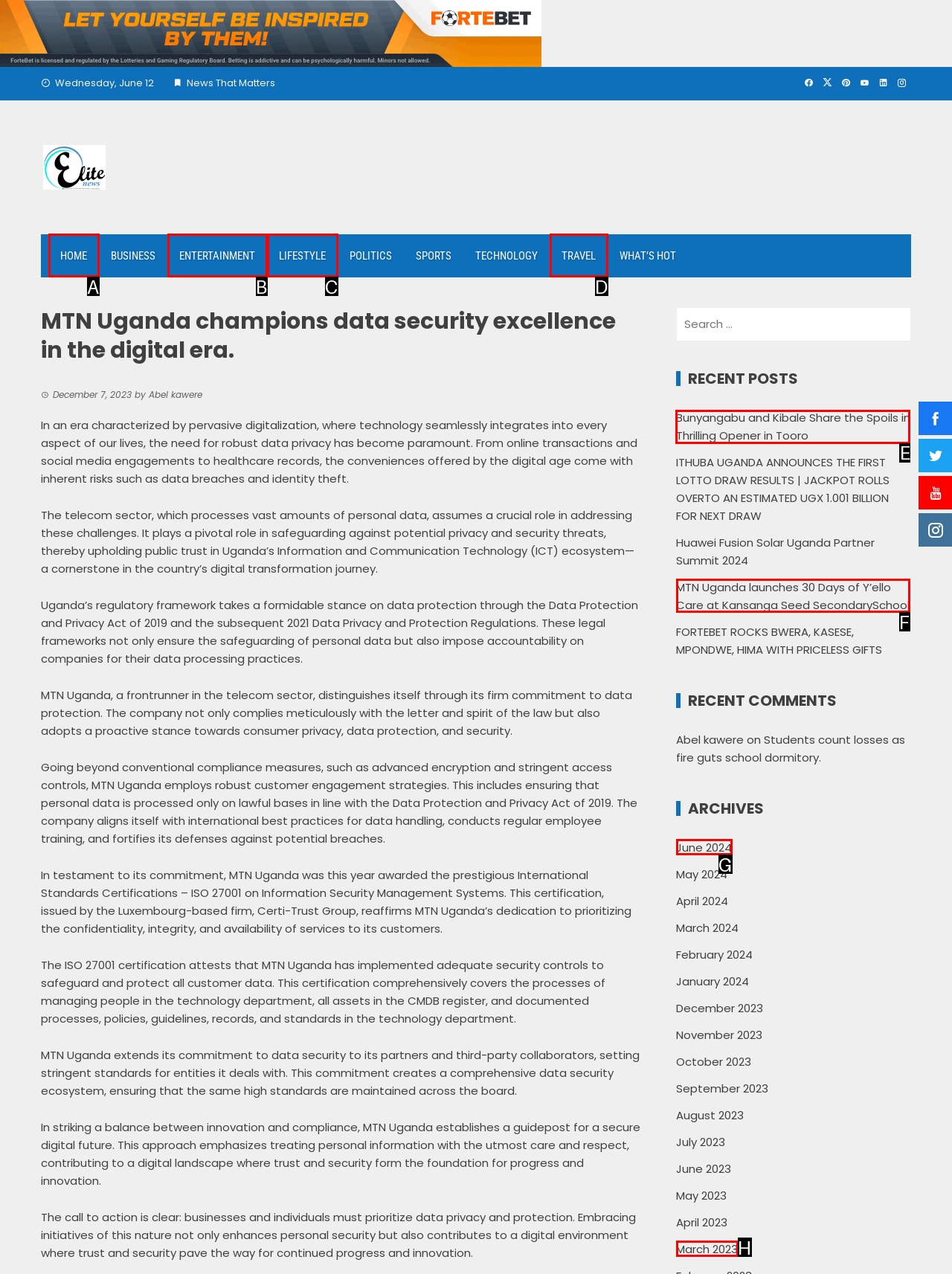Identify the letter of the UI element needed to carry out the task: Read recent post 'Bunyangabu and Kibale Share the Spoils in Thrilling Opener in Tooro'
Reply with the letter of the chosen option.

E